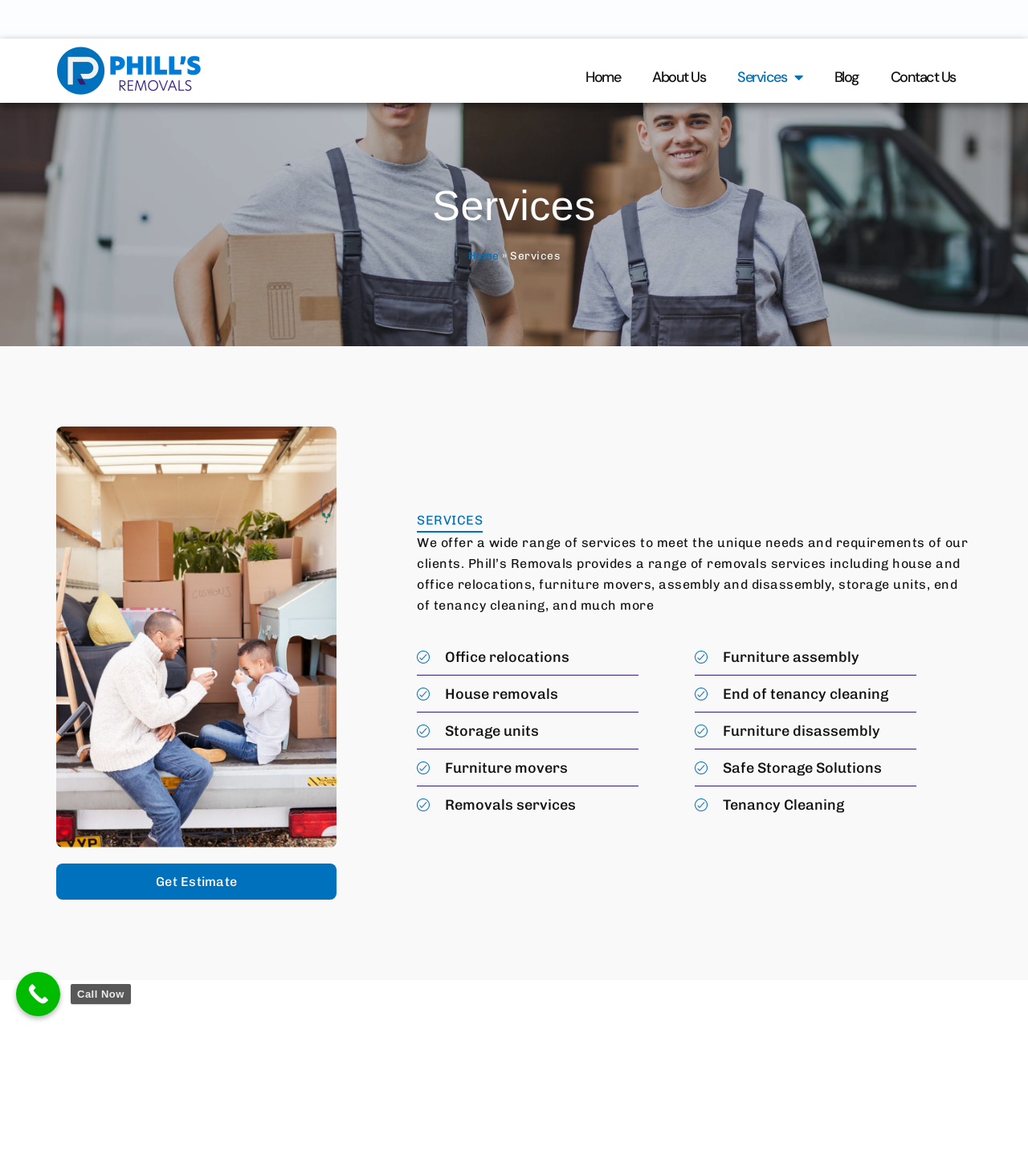Detail the various sections and features present on the webpage.

This webpage is about Phill's Removals, a company that offers various moving services. At the top left corner, there is a phone number "01920 747 747" and an email address "info@phillsremovals.co.uk" for contact purposes. Next to them, the company's address "7 Pauls Green, Waltham Cross, EN8 7JQ" is displayed.

The main navigation menu is located at the top center of the page, consisting of links to "Home", "About Us", "Services", "Blog", and "Contact Us". The "Services" link has a dropdown menu.

Below the navigation menu, there is a heading "Services" that introduces the company's range of services. A button "Get Estimate" is placed at the bottom left corner, allowing users to request a quote.

The main content of the page is divided into two columns. The left column lists the various services offered, including "Office relocations", "House removals", "Storage units", "Furniture movers", "Removals services", and "Furniture assembly". The right column lists additional services, including "End of tenancy cleaning", "Furniture disassembly", "Safe Storage Solutions", and "Tenancy Cleaning". A brief description of the services is provided, stating that the company offers a wide range of services to meet the unique needs and requirements of its clients.

At the bottom of the page, there is a "Call Now" link, encouraging users to take action.